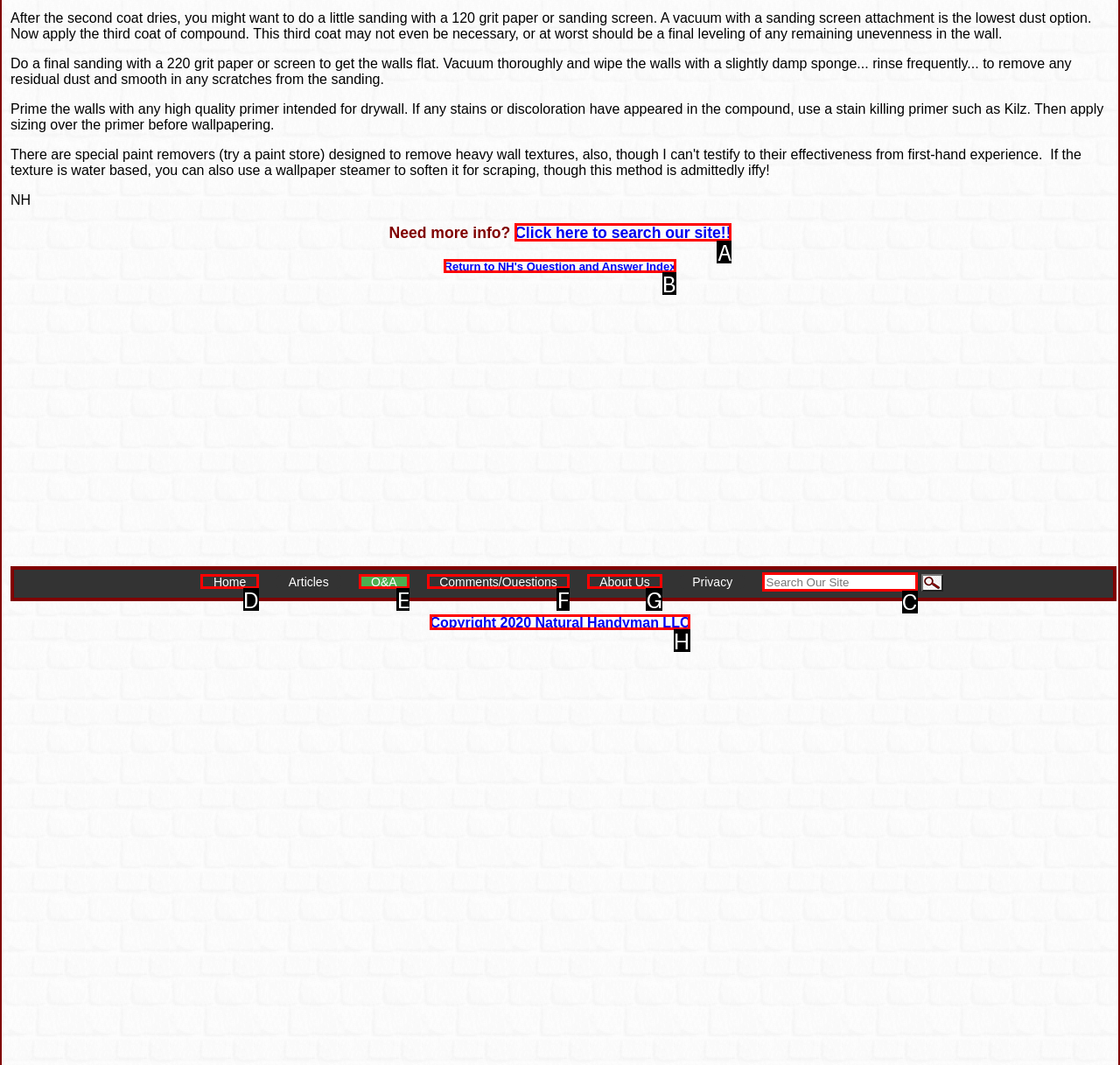Select the correct option from the given choices to perform this task: Search for something. Provide the letter of that option.

C